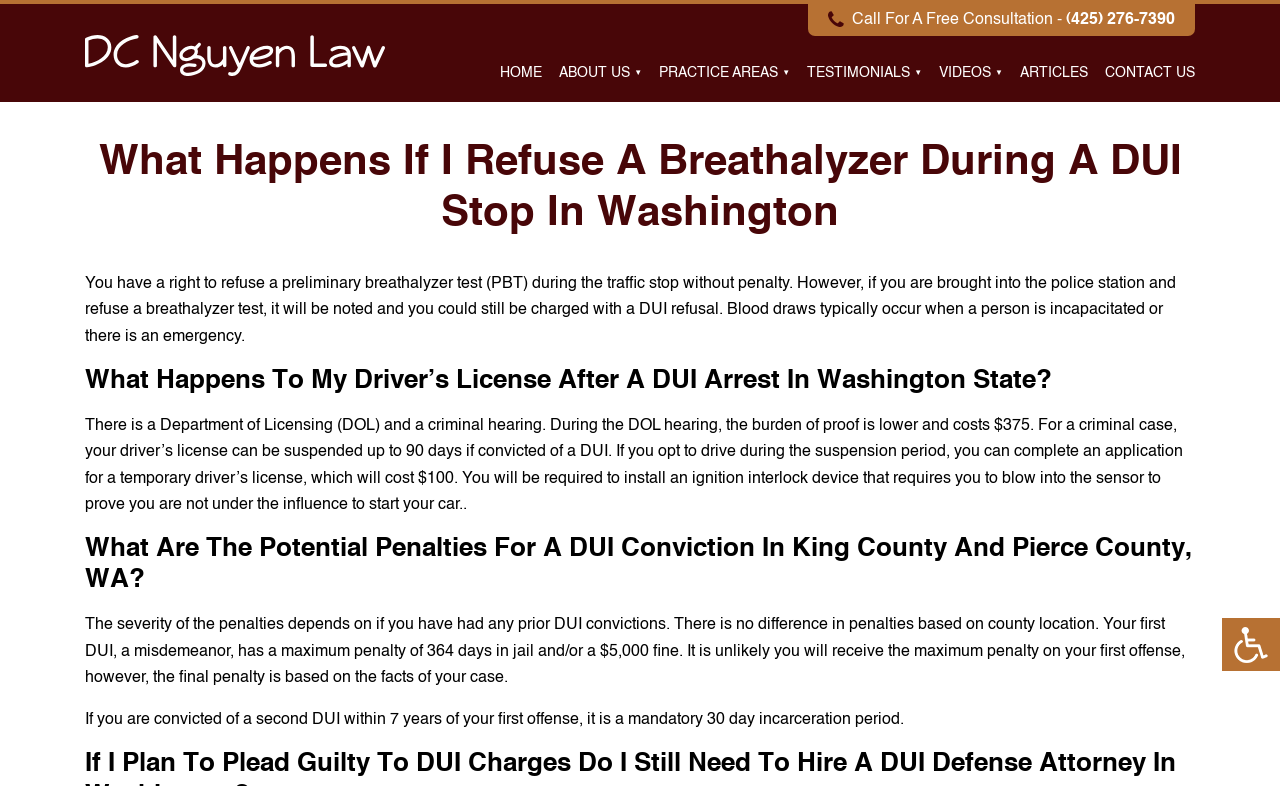Determine the bounding box coordinates of the area to click in order to meet this instruction: "Learn more about the law firm".

[0.066, 0.07, 0.301, 0.09]